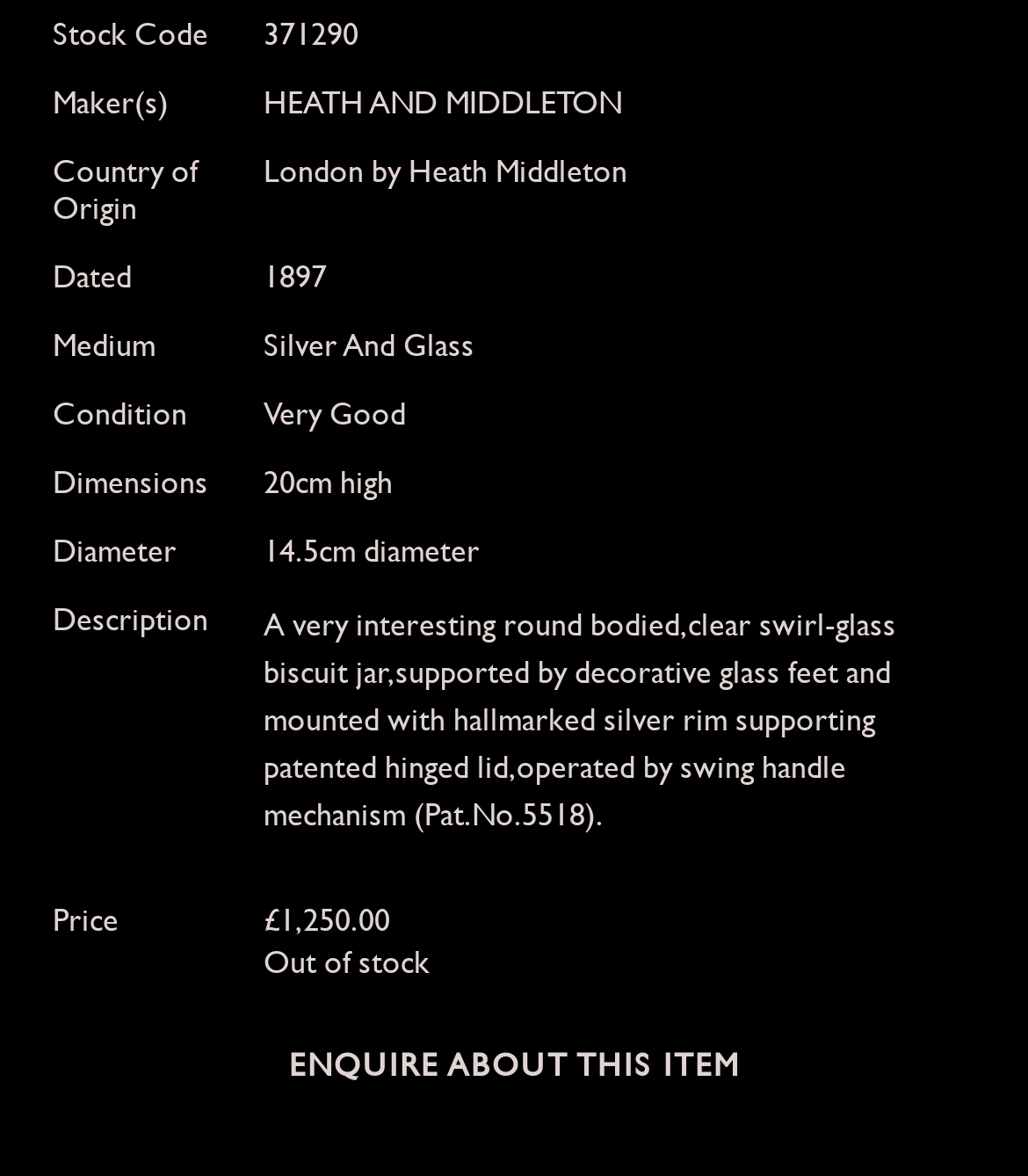What is the height of the item?
Answer the question with a detailed explanation, including all necessary information.

I searched for the 'Dimensions' label in the table and found the corresponding value is '20cm high', which indicates the height of the item.